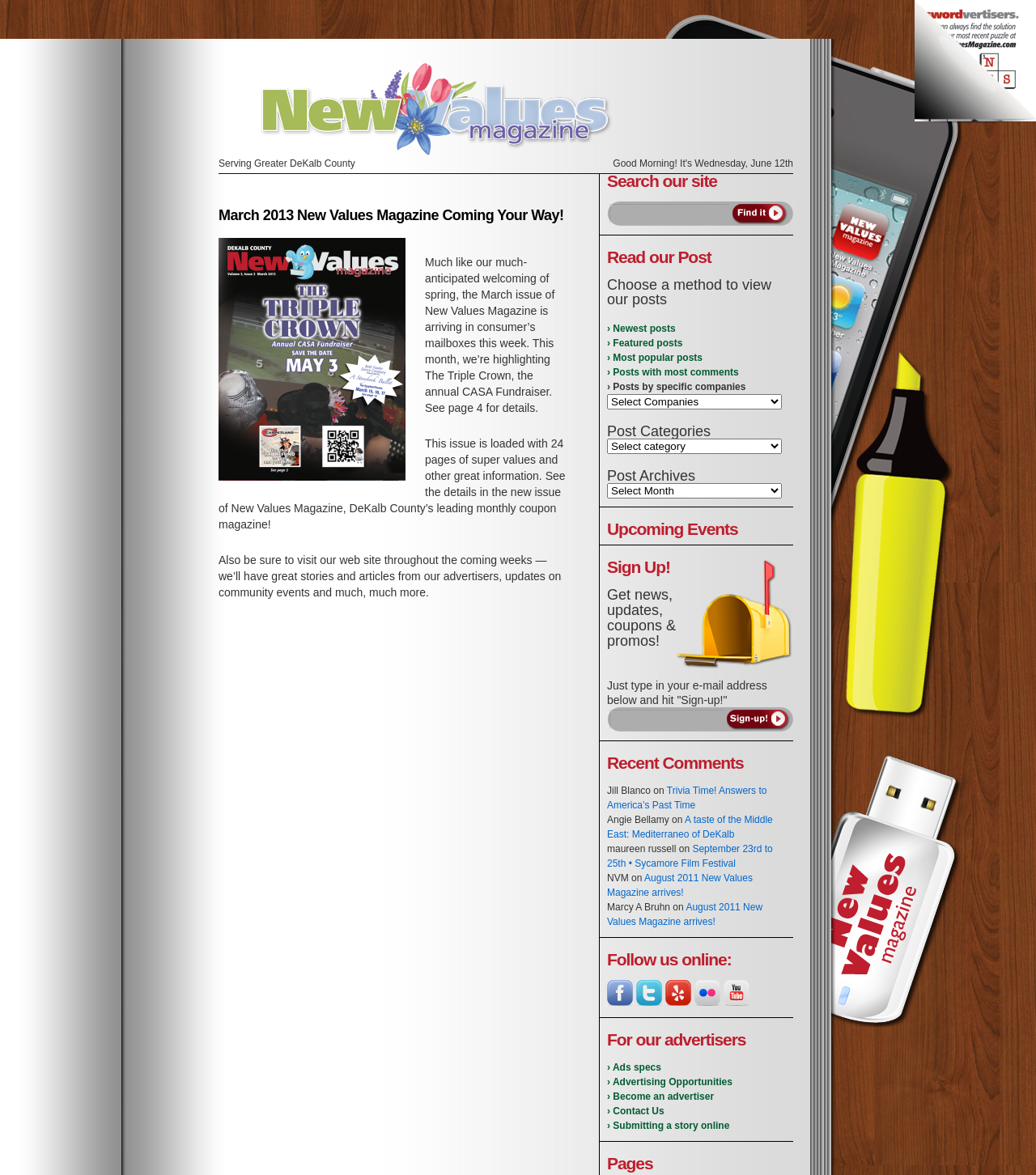Pinpoint the bounding box coordinates of the area that should be clicked to complete the following instruction: "Follow us on Facebook". The coordinates must be given as four float numbers between 0 and 1, i.e., [left, top, right, bottom].

[0.586, 0.847, 0.611, 0.858]